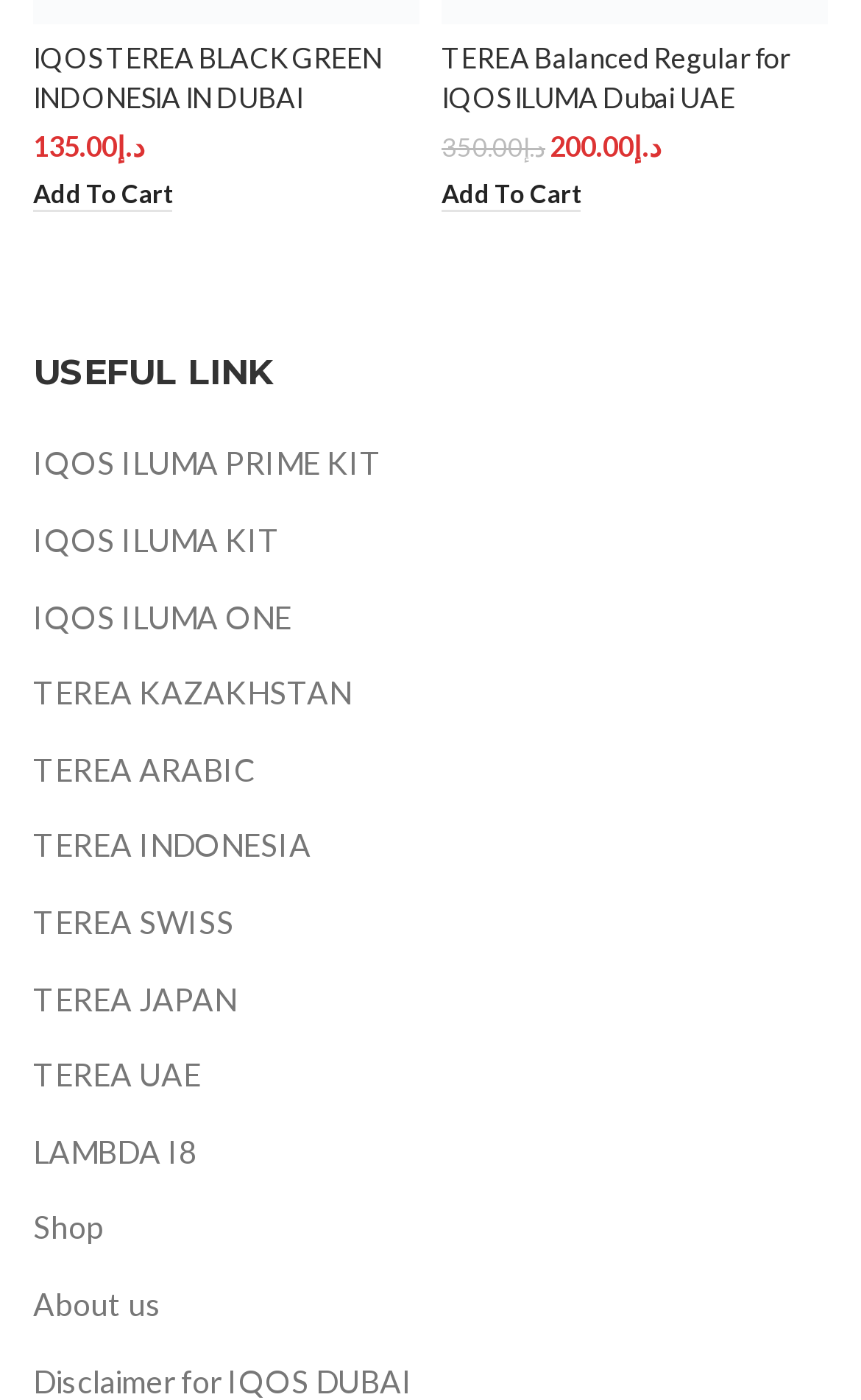Respond to the question below with a single word or phrase:
How many useful links are provided on this page?

10